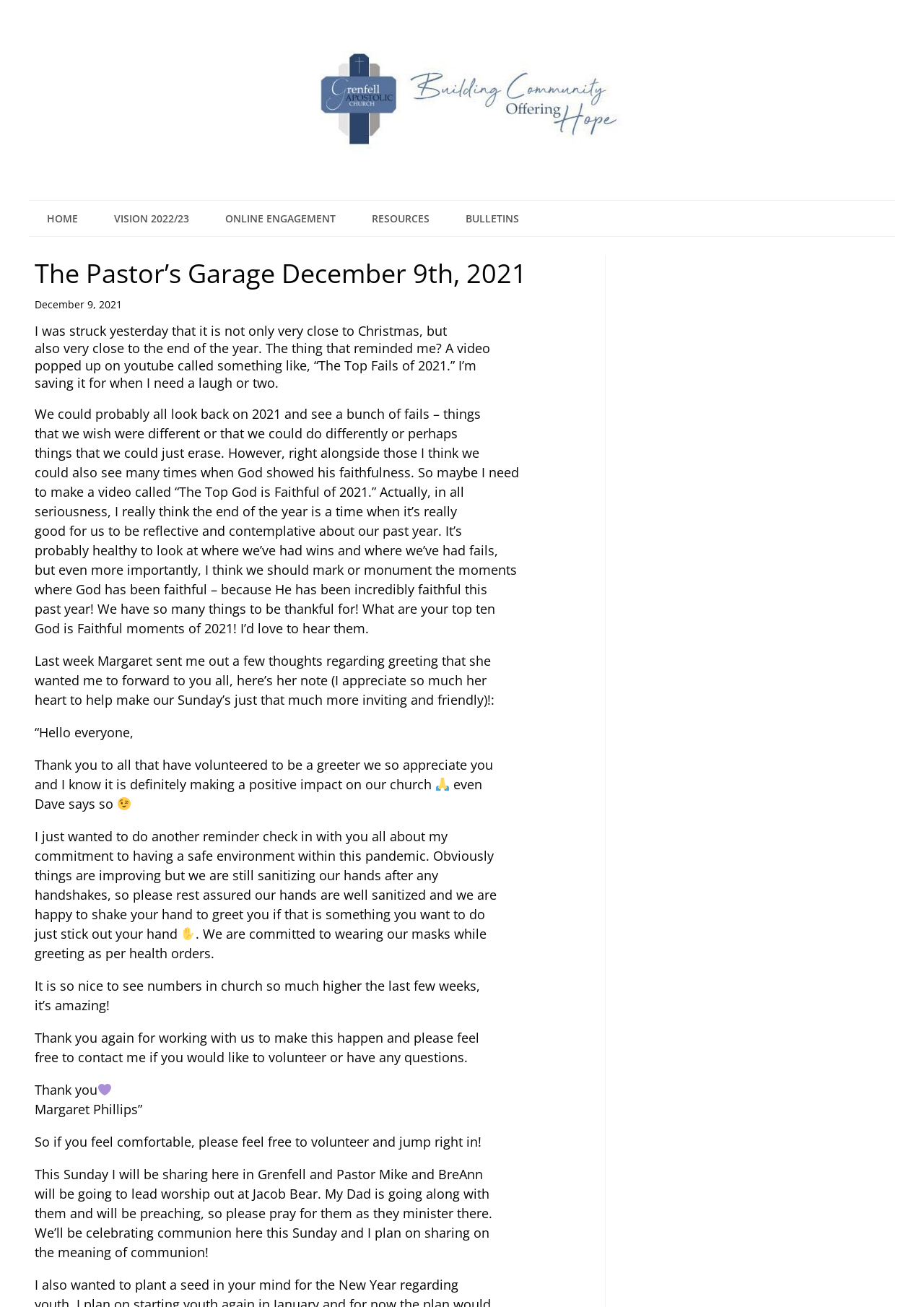Please identify the primary heading on the webpage and return its text.

The Pastor’s Garage December 9th, 2021